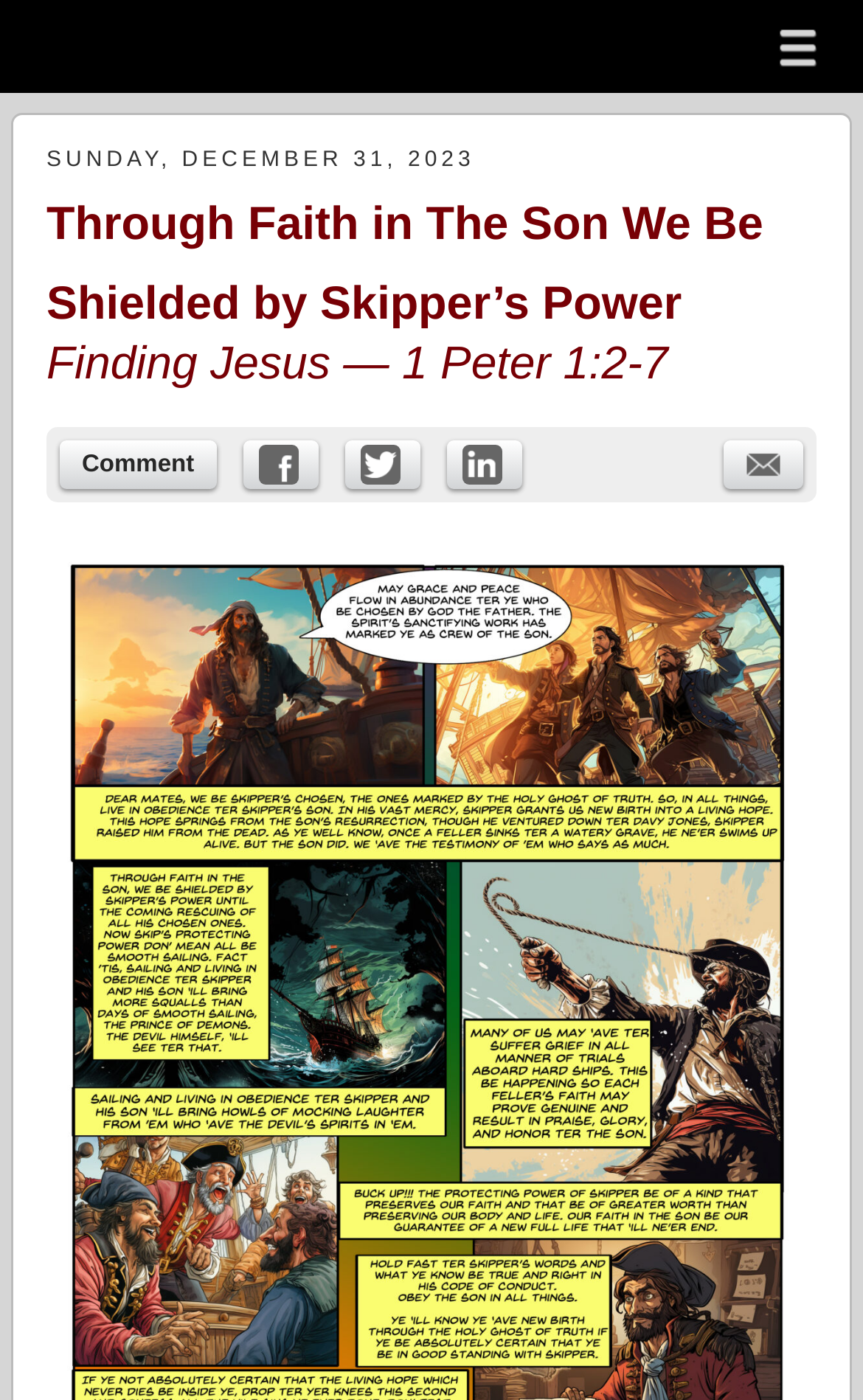Given the following UI element description: "Skip to content", find the bounding box coordinates in the webpage screenshot.

[0.02, 0.009, 0.242, 0.054]